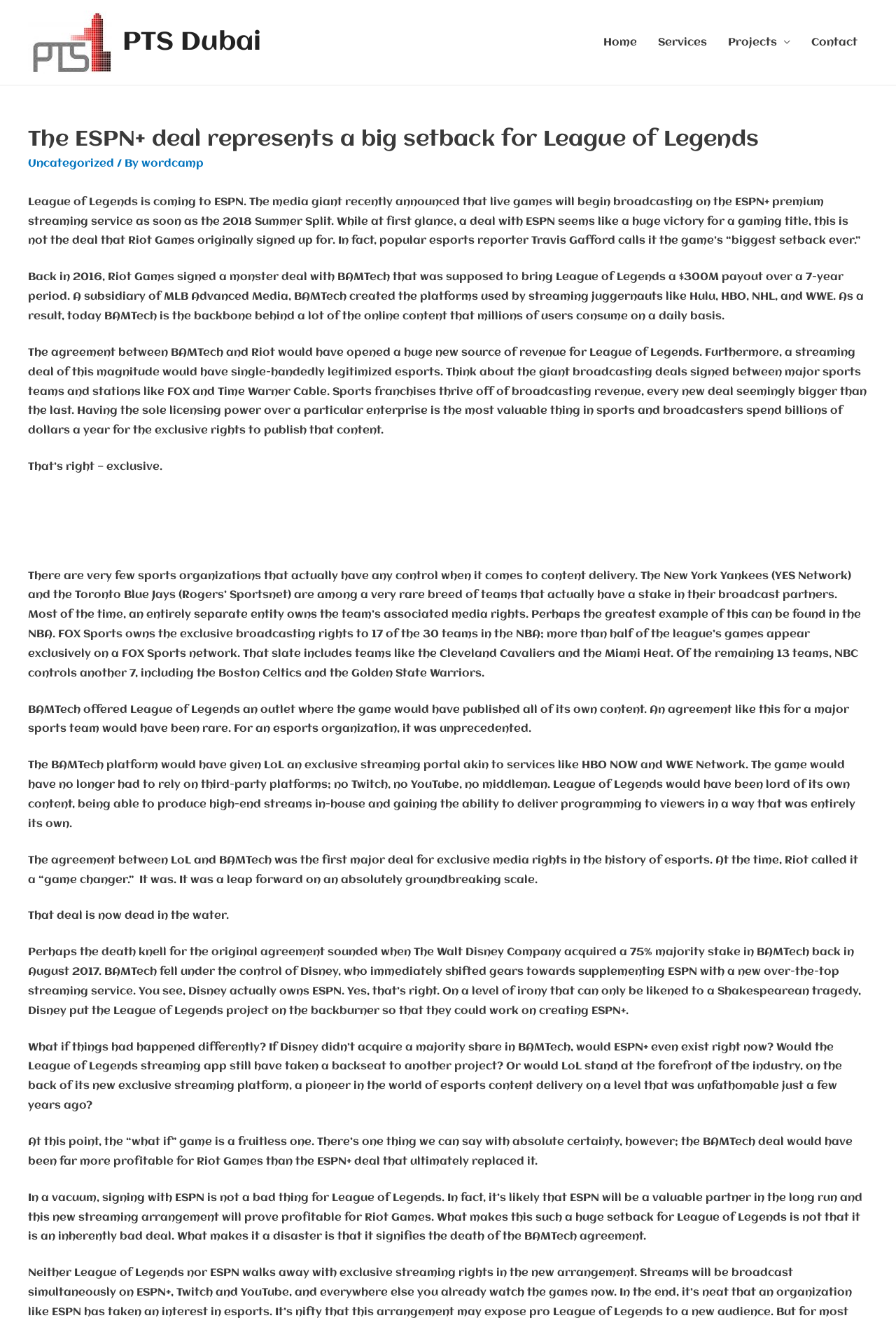What is the name of the esports game mentioned in the article?
Look at the image and answer with only one word or phrase.

League of Legends